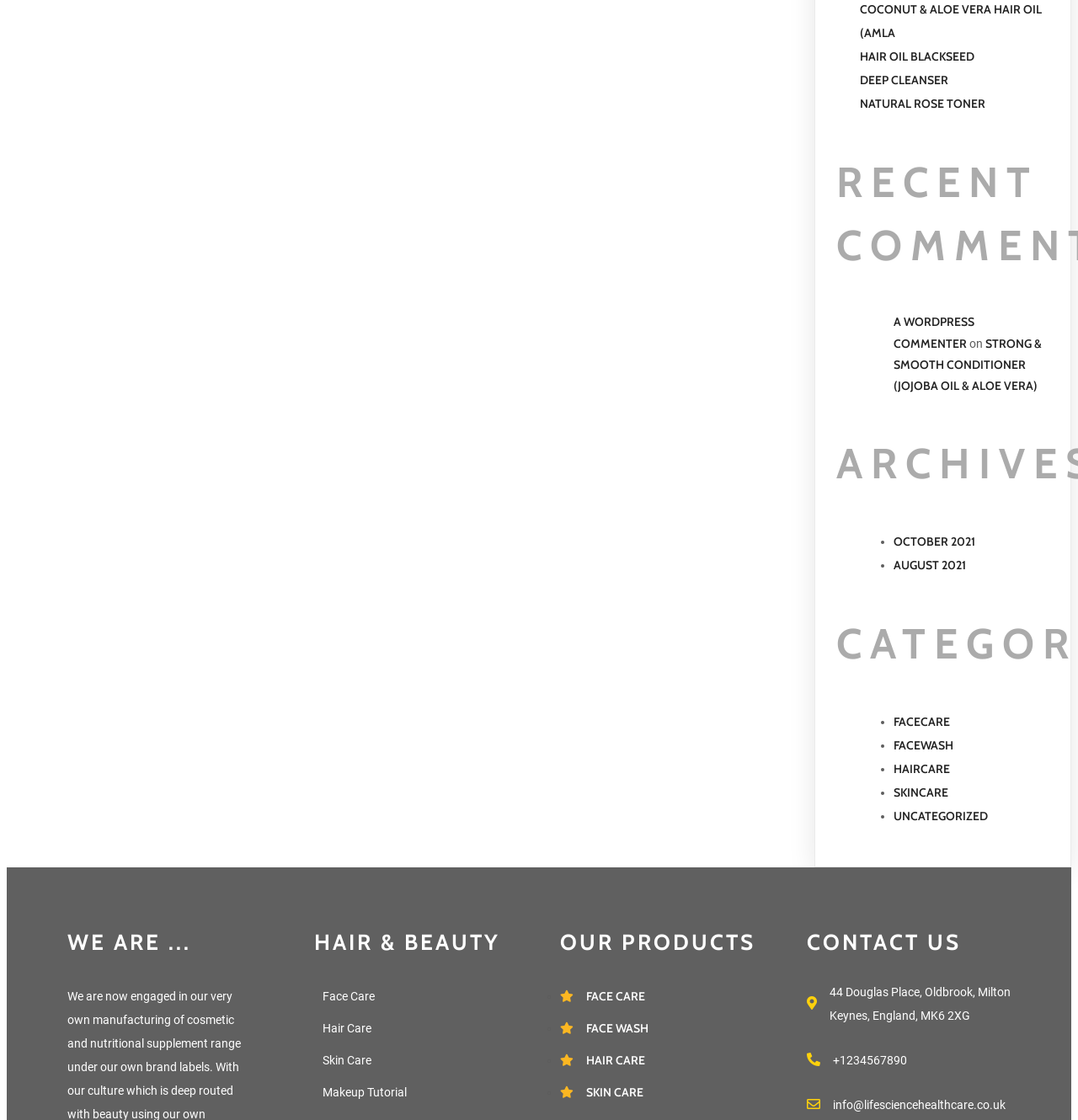Identify the bounding box coordinates for the region of the element that should be clicked to carry out the instruction: "View recent comments". The bounding box coordinates should be four float numbers between 0 and 1, i.e., [left, top, right, bottom].

[0.776, 0.135, 0.973, 0.247]